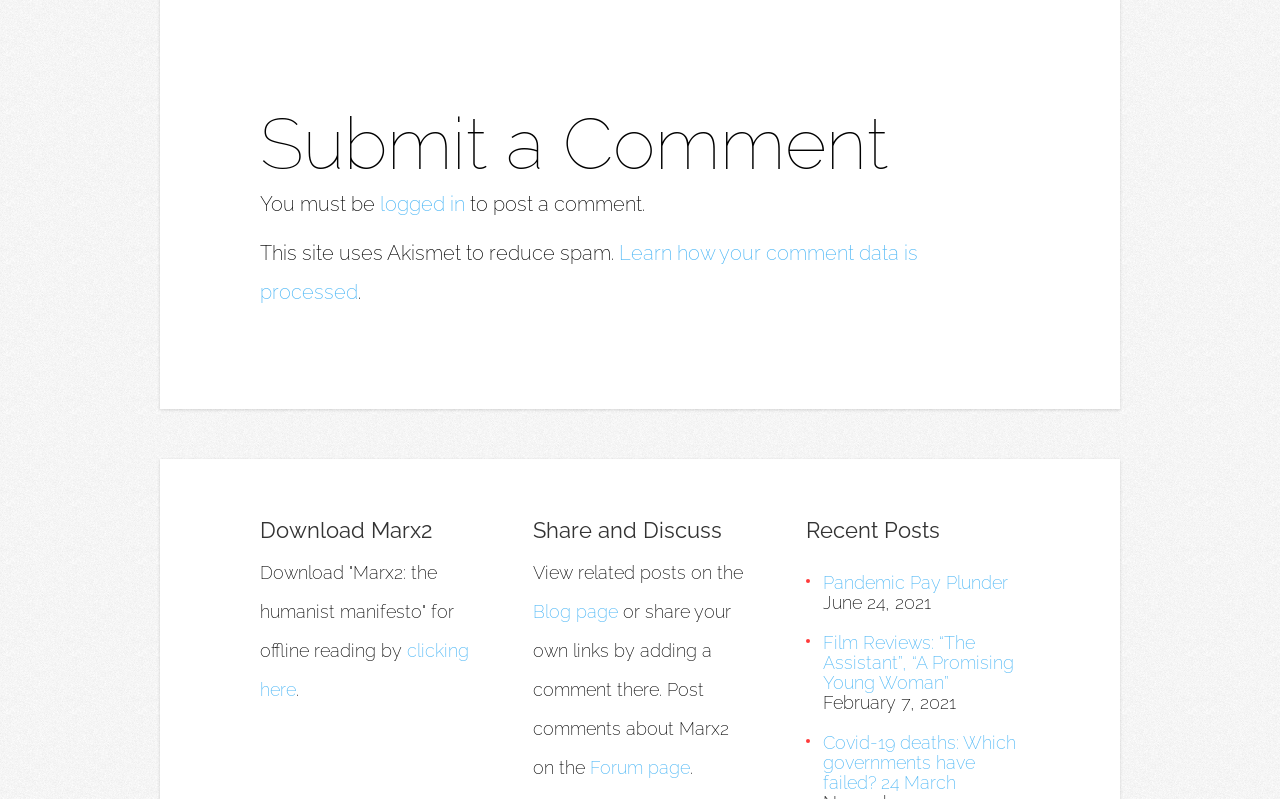From the screenshot, find the bounding box of the UI element matching this description: "Blog page". Supply the bounding box coordinates in the form [left, top, right, bottom], each a float between 0 and 1.

[0.416, 0.752, 0.483, 0.778]